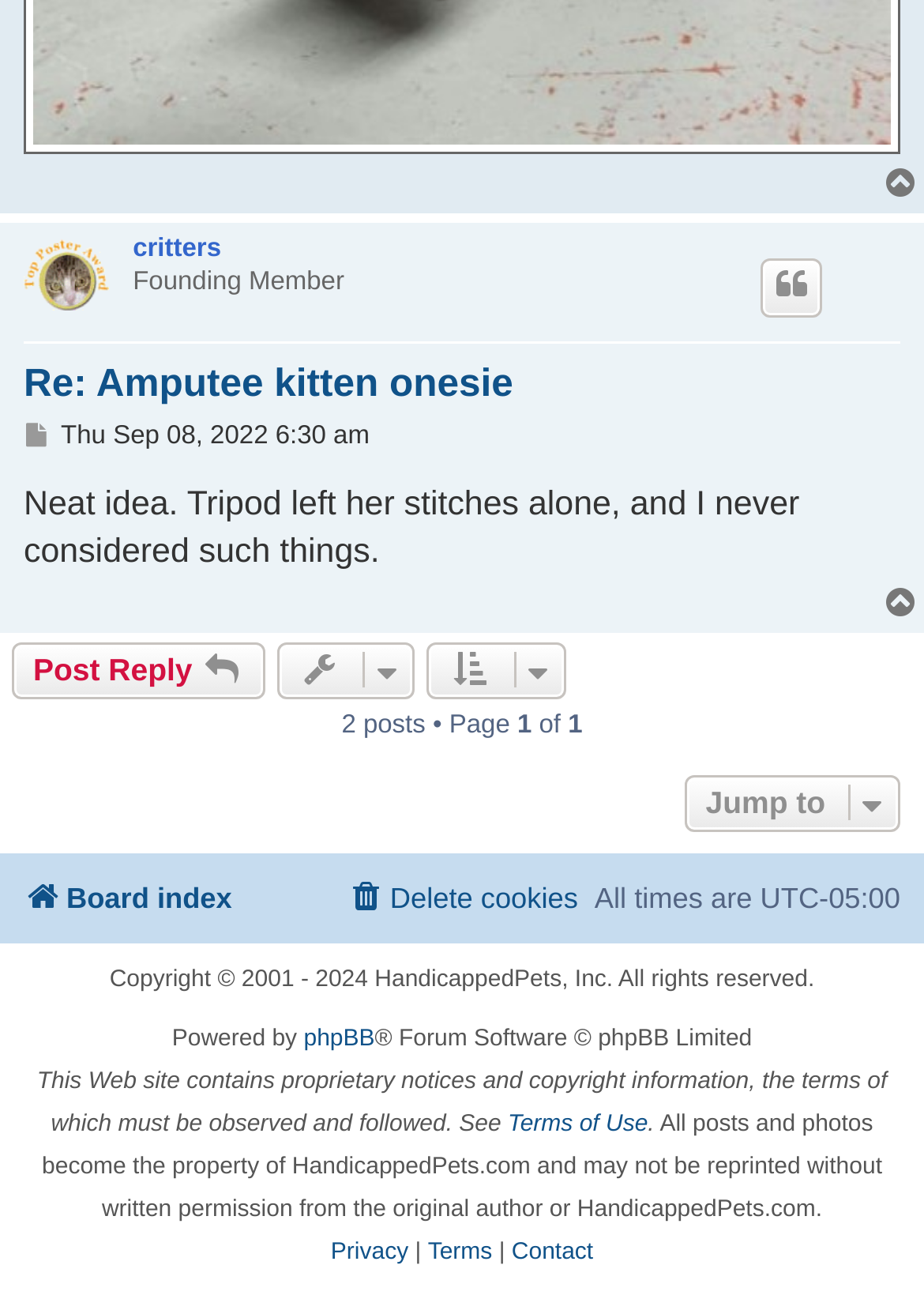How many posts are there in this topic?
Using the information presented in the image, please offer a detailed response to the question.

I found a StaticText element with the text '2 posts • Page', which indicates that there are 2 posts in this topic.